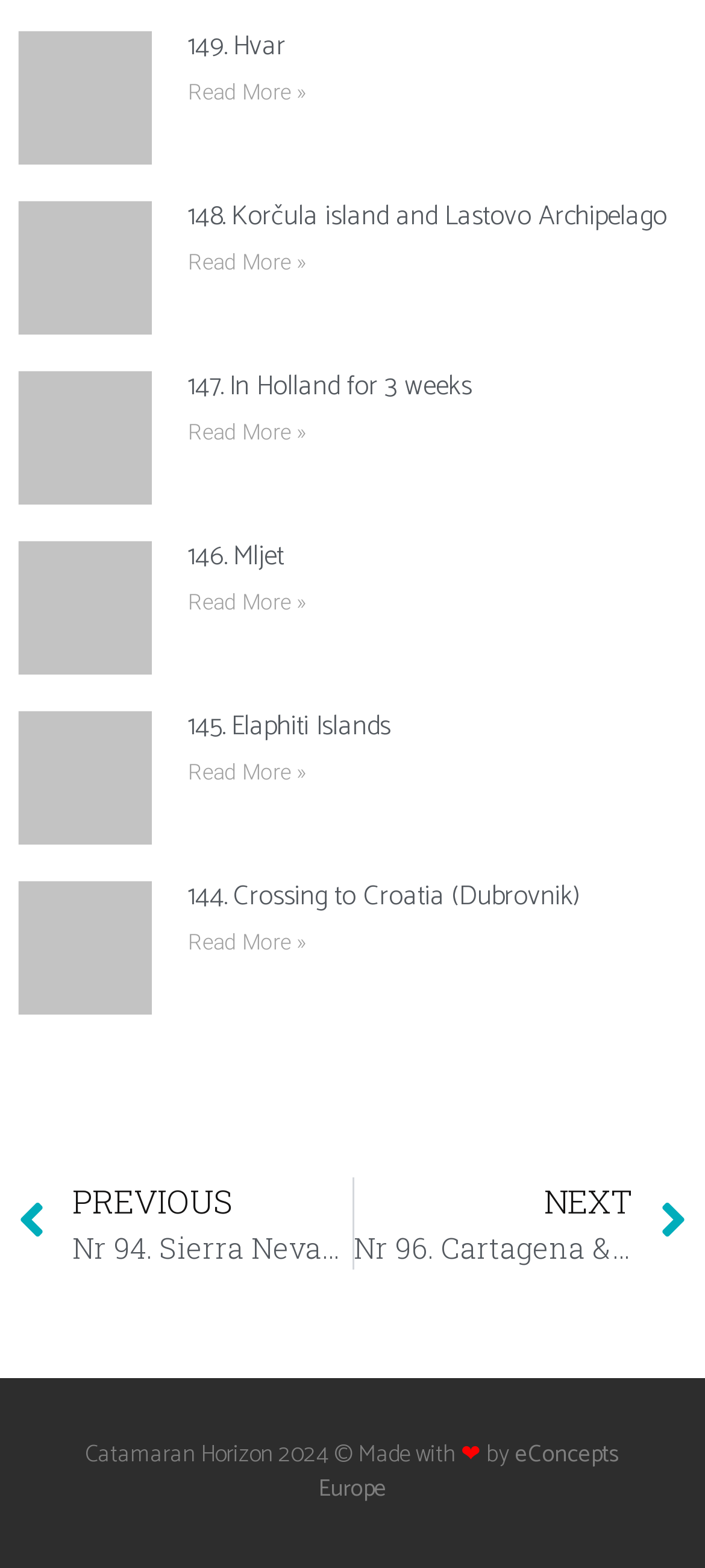How many articles are on this webpage?
Using the picture, provide a one-word or short phrase answer.

8